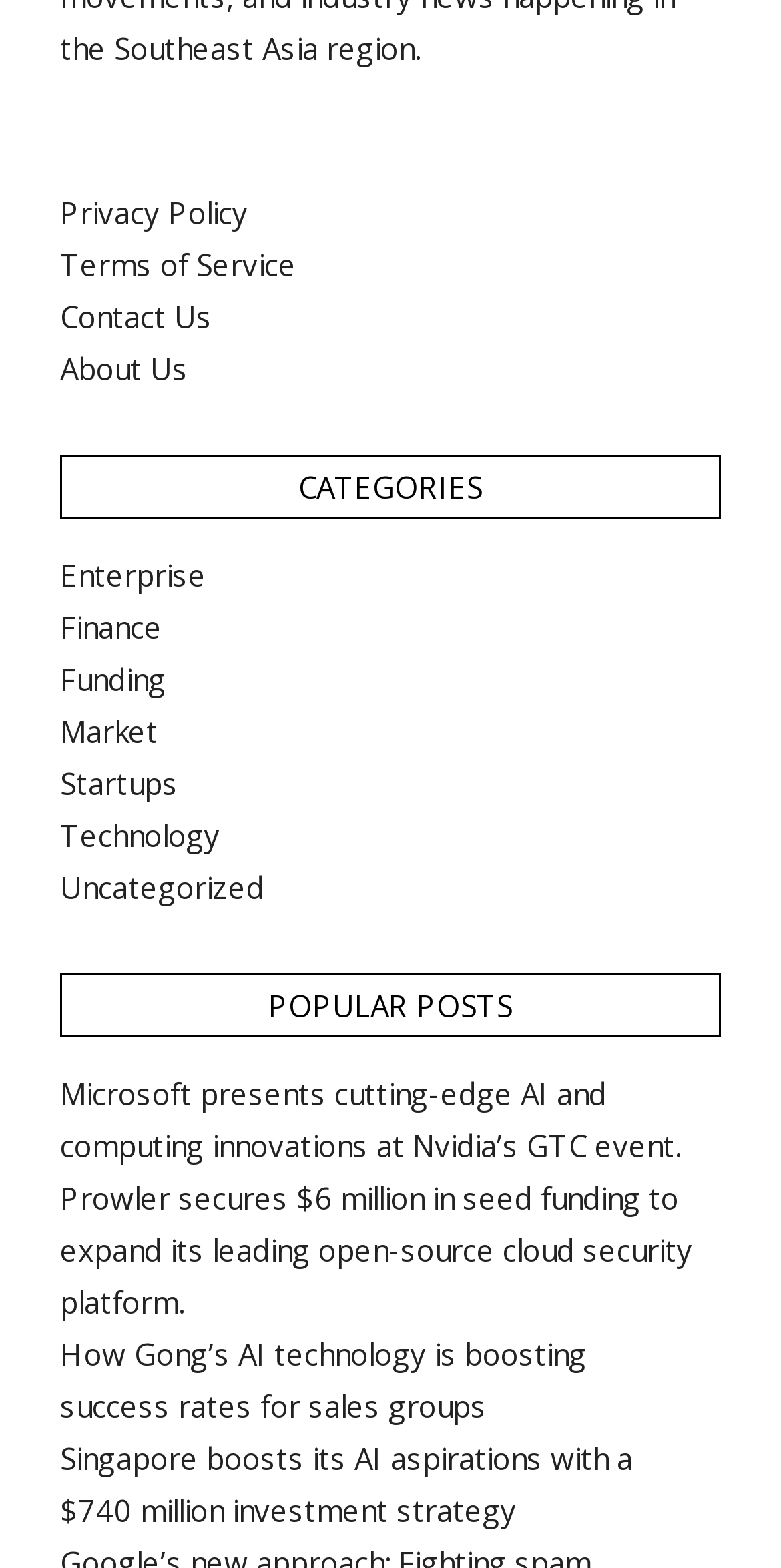Determine the bounding box coordinates for the clickable element required to fulfill the instruction: "Read Microsoft presents cutting-edge AI and computing innovations at Nvidia’s GTC event". Provide the coordinates as four float numbers between 0 and 1, i.e., [left, top, right, bottom].

[0.077, 0.684, 0.872, 0.743]